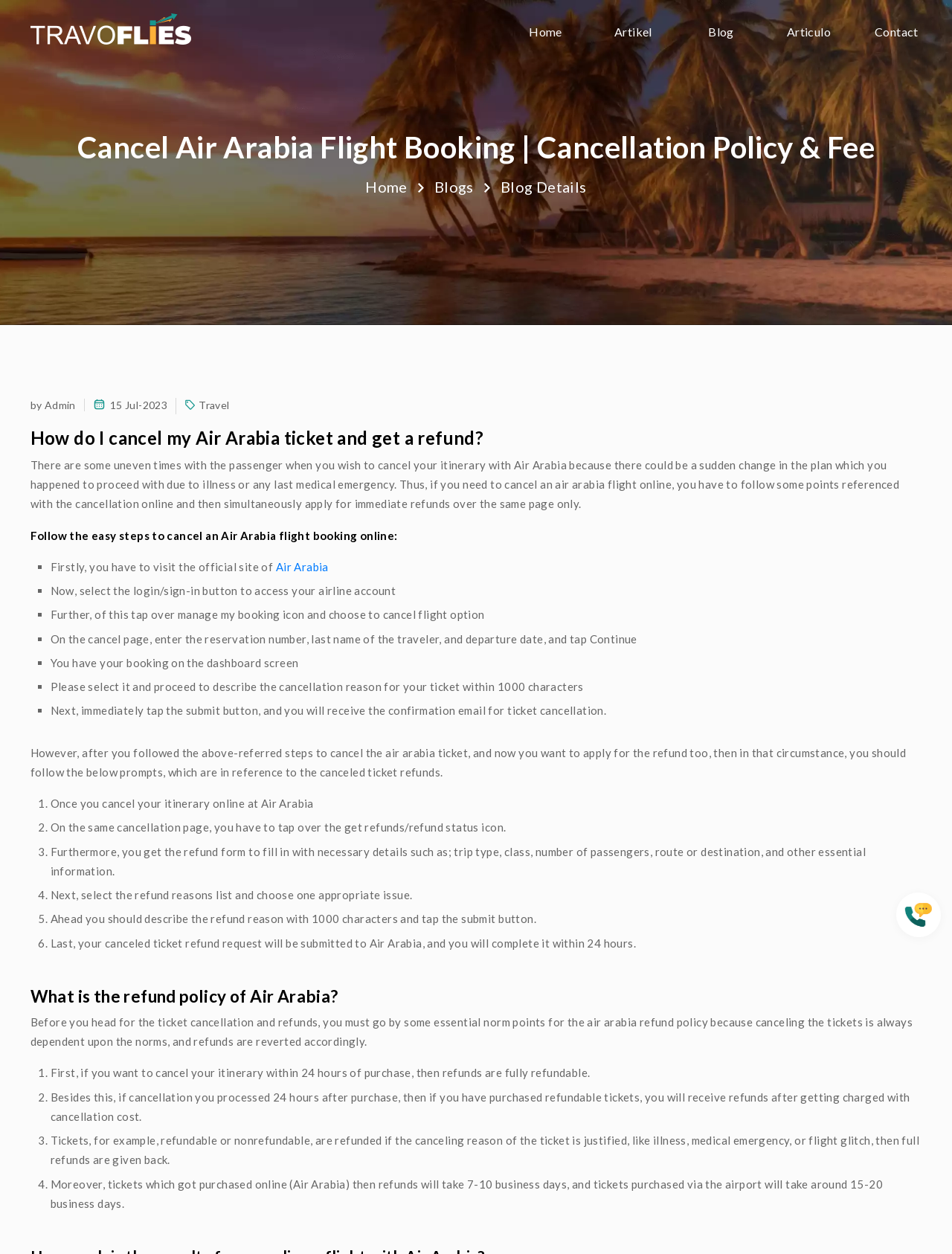Please give a one-word or short phrase response to the following question: 
How long does it take to get a refund for tickets purchased online?

7-10 business days